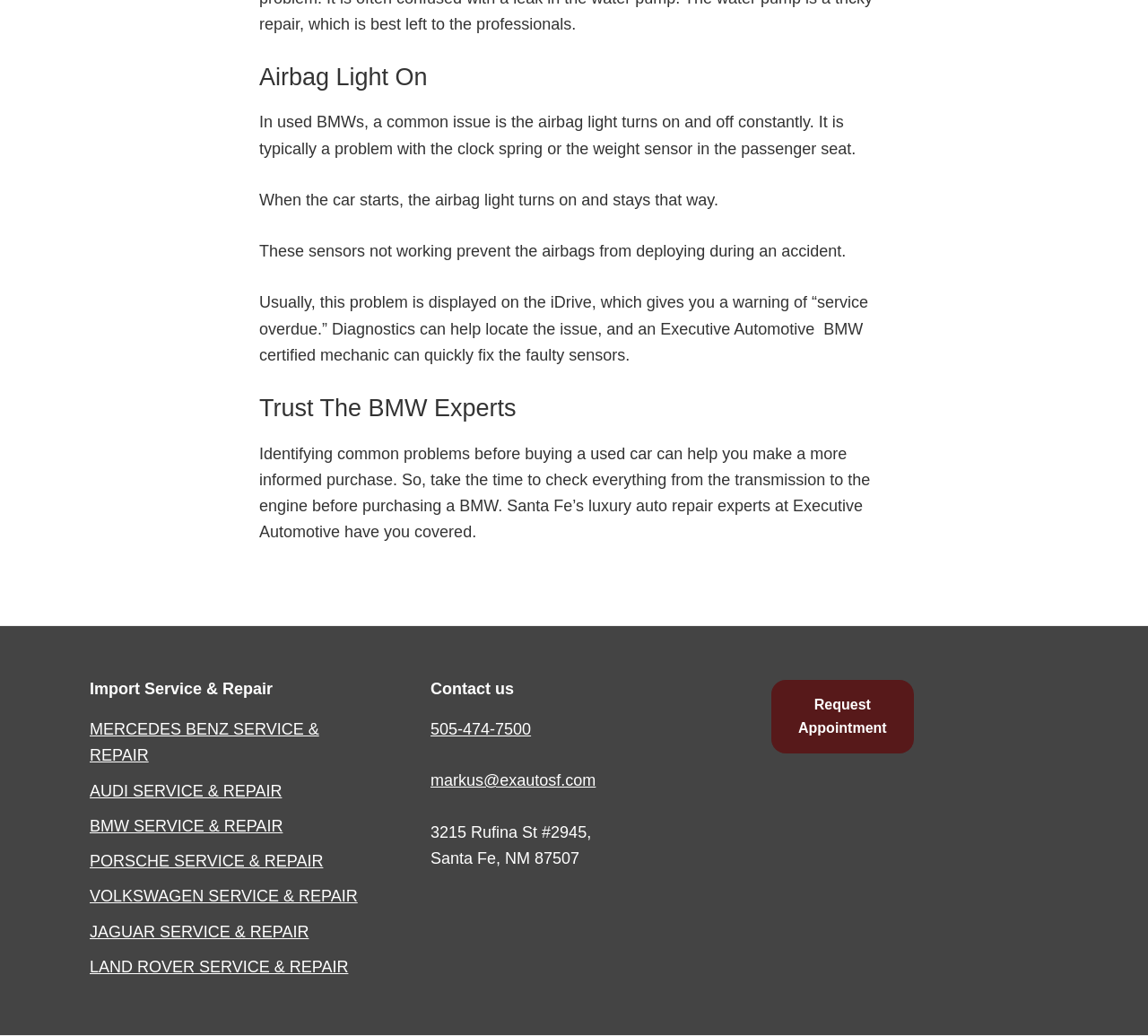Locate the bounding box coordinates of the area where you should click to accomplish the instruction: "Email markus@exautosf.com".

[0.375, 0.745, 0.519, 0.762]